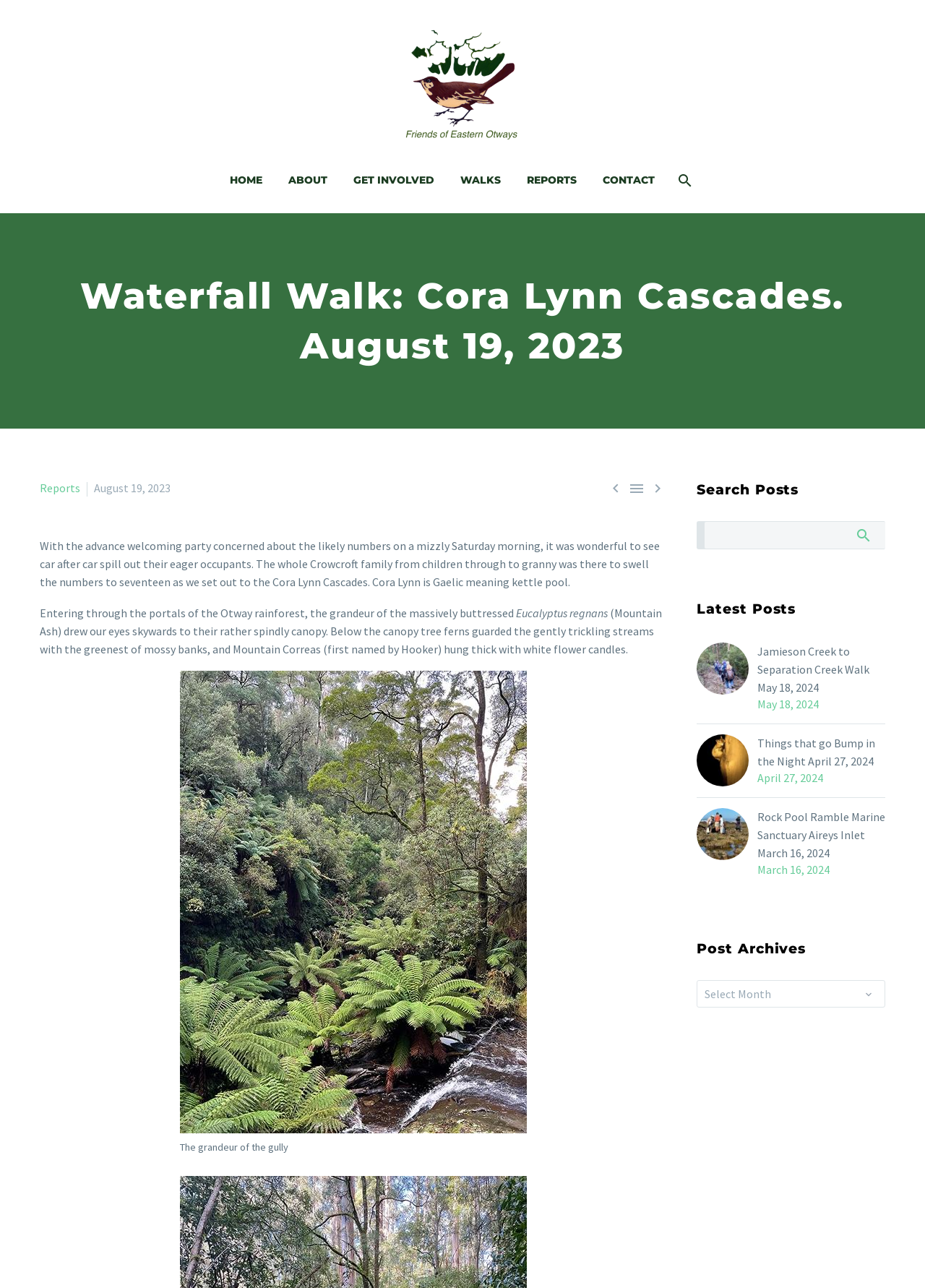What is the name of the organization?
Please answer the question with as much detail as possible using the screenshot.

The name of the organization can be found in the top-left corner of the webpage, where there are two images with the same text 'Friends Of Eastern Otways'.